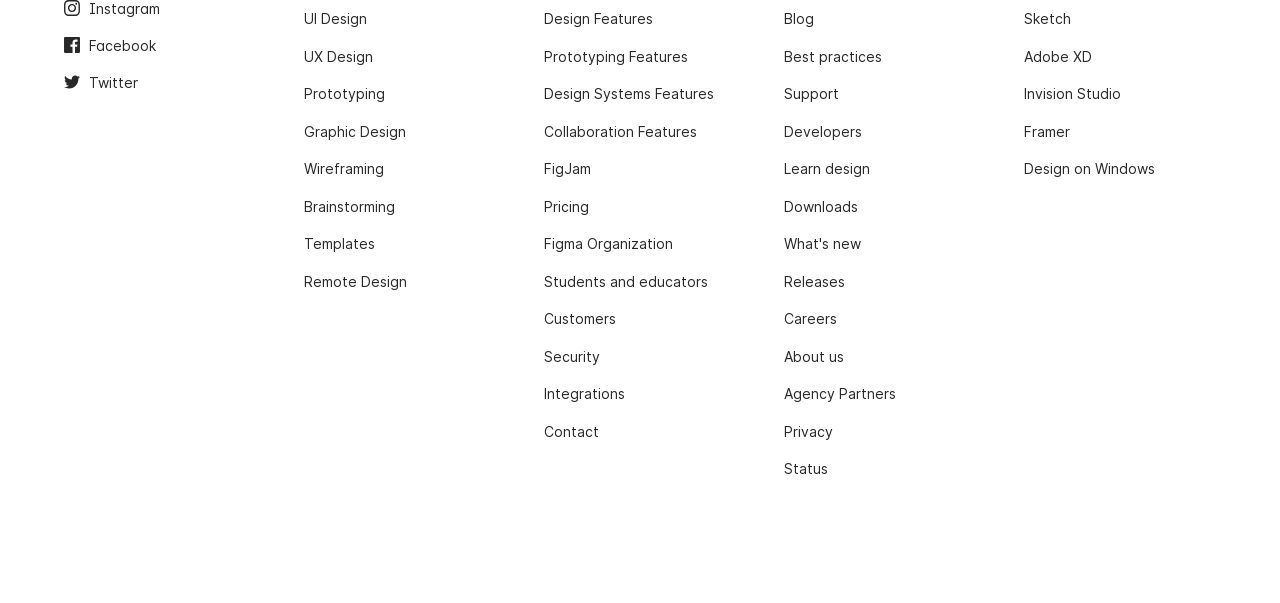Locate the bounding box coordinates of the UI element described by: "GO GREEN WITH ACURE ORGANICS". The bounding box coordinates should consist of four float numbers between 0 and 1, i.e., [left, top, right, bottom].

None